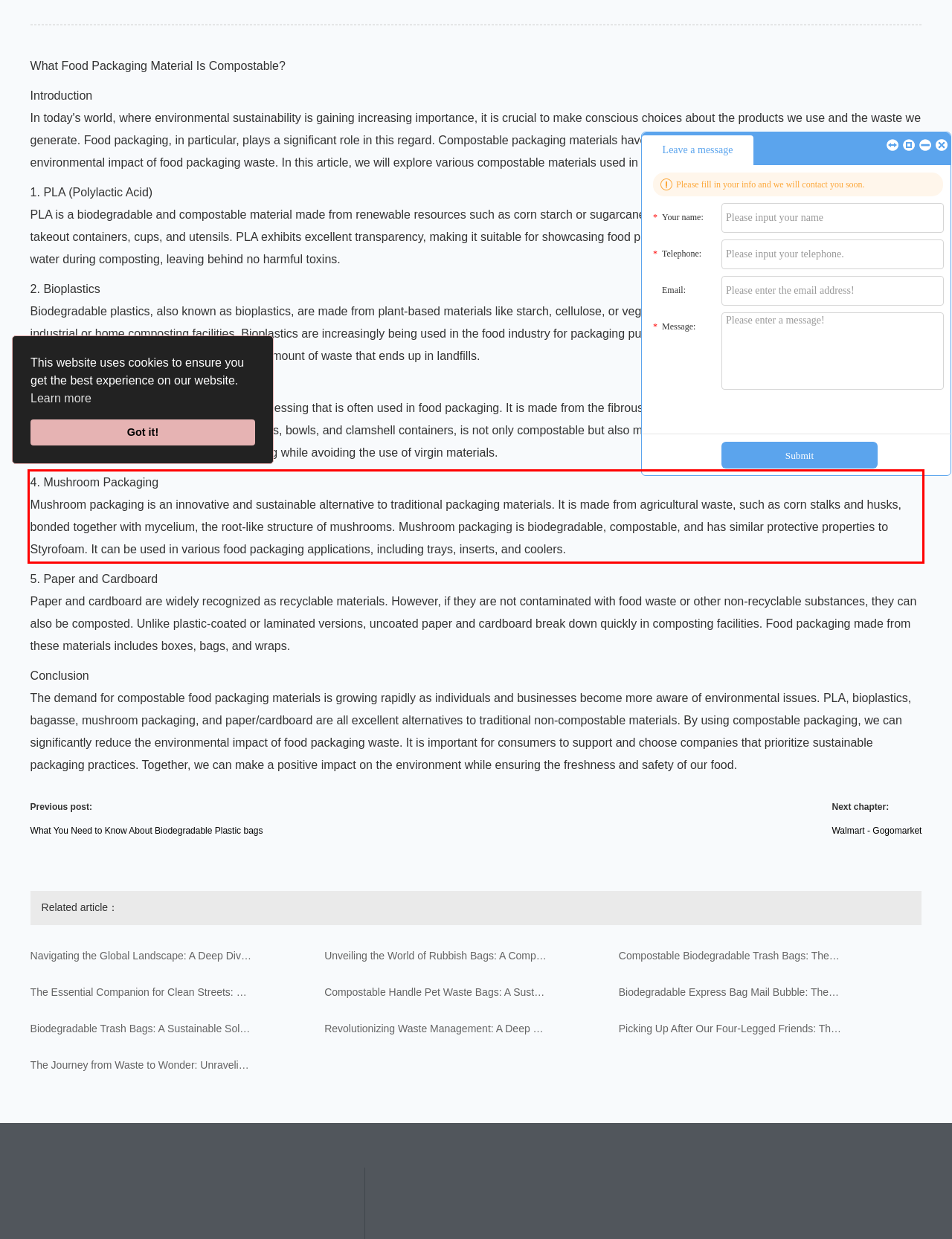You are provided with a screenshot of a webpage that includes a red bounding box. Extract and generate the text content found within the red bounding box.

4. Mushroom Packaging Mushroom packaging is an innovative and sustainable alternative to traditional packaging materials. It is made from agricultural waste, such as corn stalks and husks, bonded together with mycelium, the root-like structure of mushrooms. Mushroom packaging is biodegradable, compostable, and has similar protective properties to Styrofoam. It can be used in various food packaging applications, including trays, inserts, and coolers.